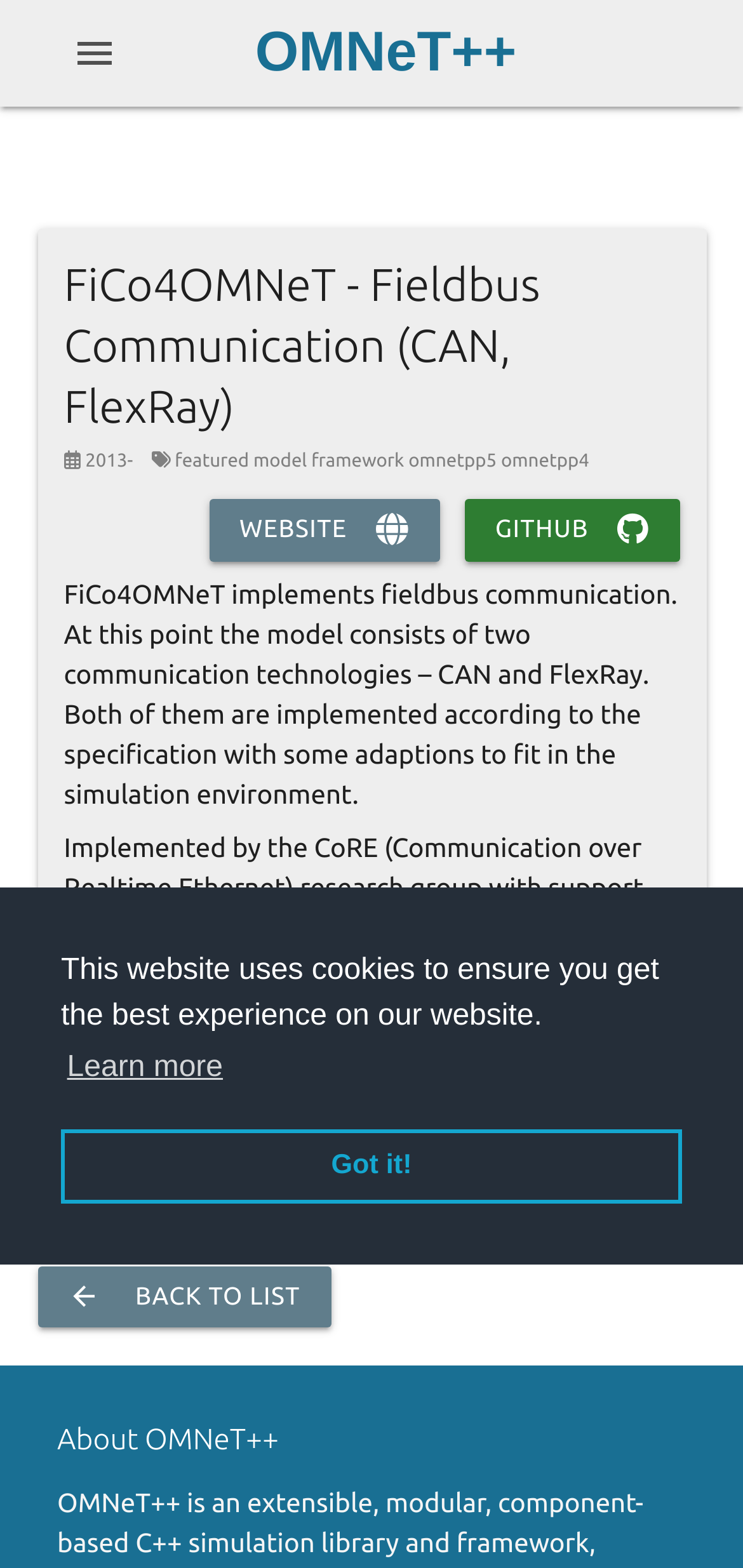Identify the bounding box coordinates of the area you need to click to perform the following instruction: "Learn more about cookies".

[0.082, 0.663, 0.308, 0.7]